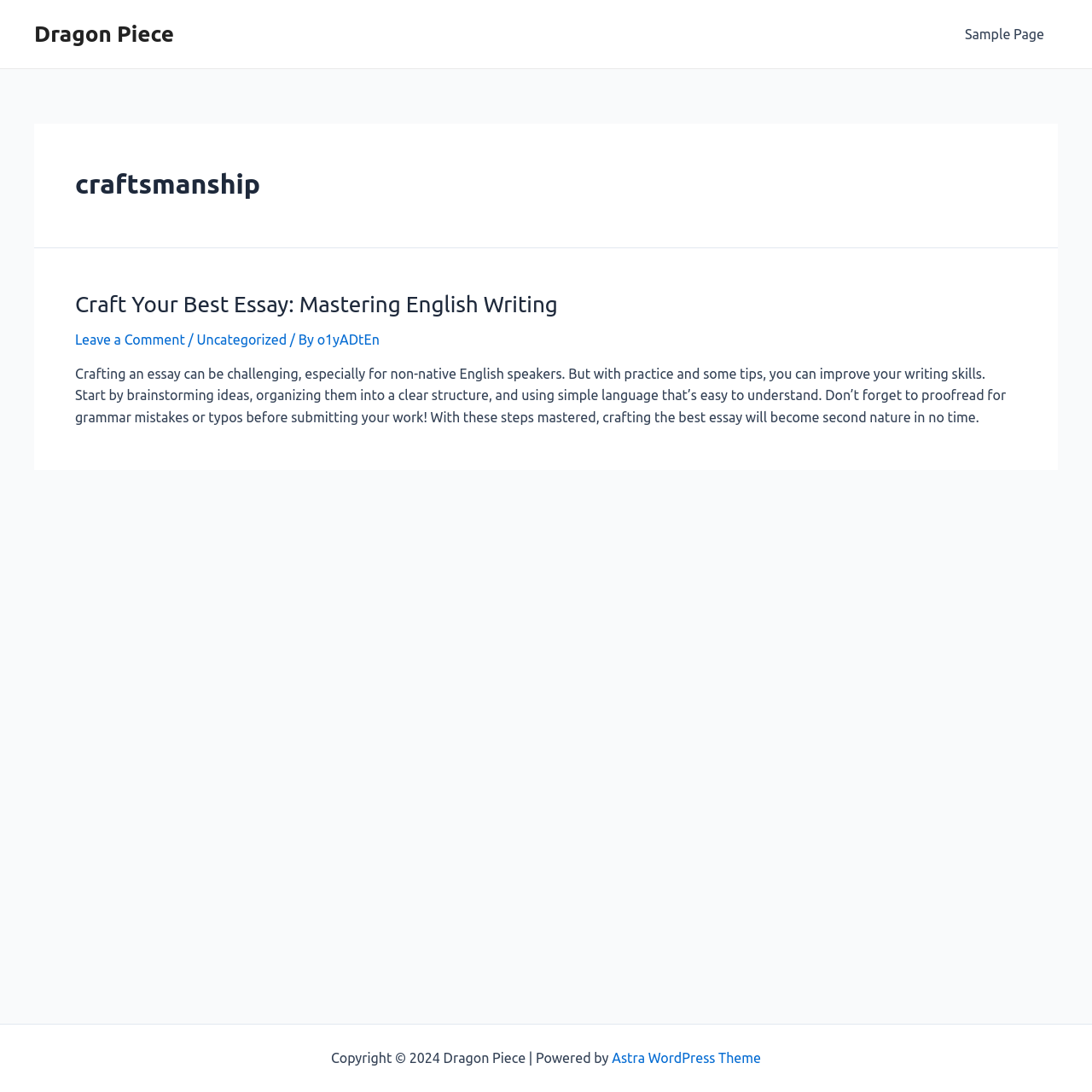Use a single word or phrase to answer the question:
What is the category of the article?

Uncategorized